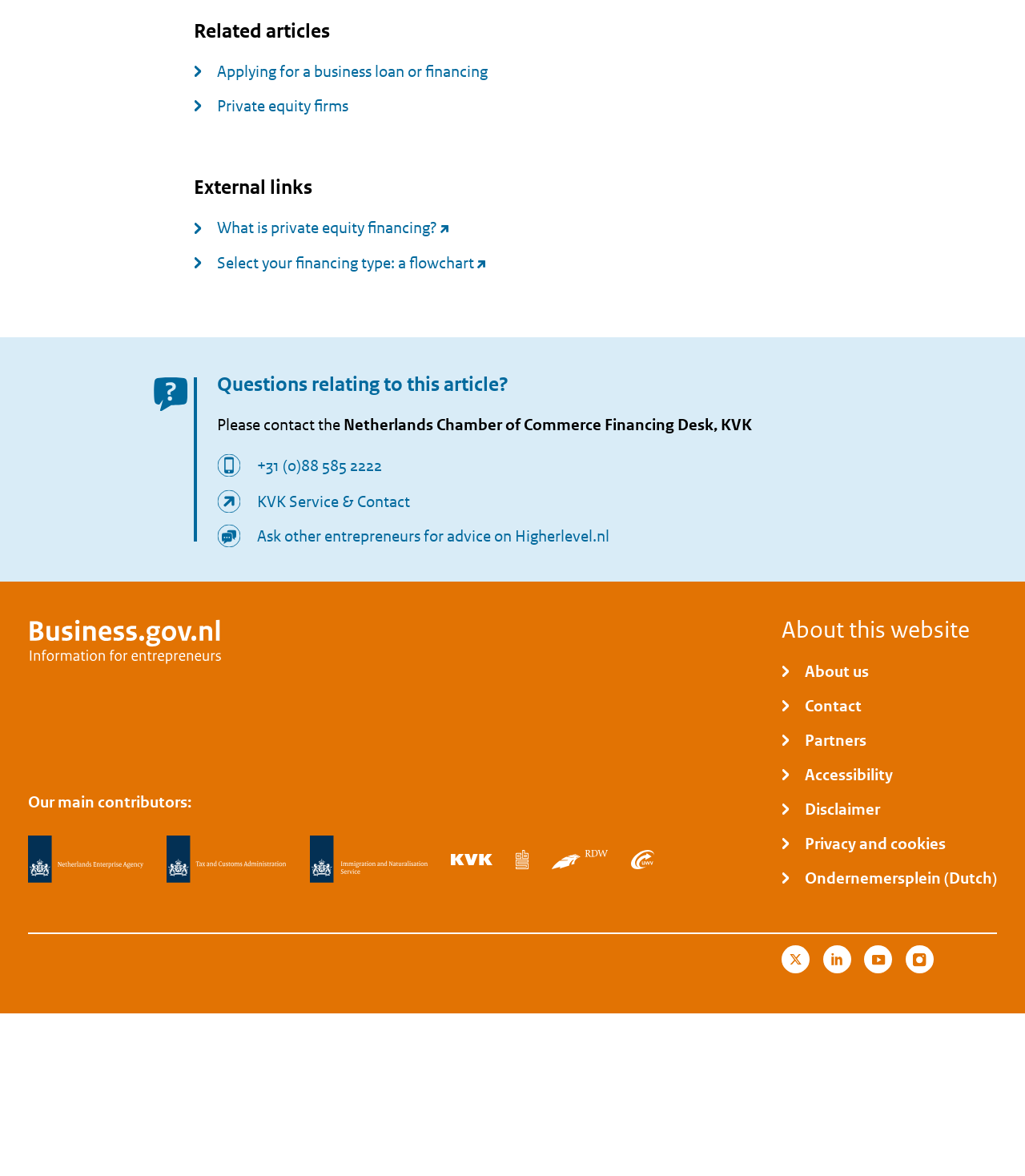Identify the bounding box coordinates of the clickable region to carry out the given instruction: "Follow us on Twitter".

[0.763, 0.804, 0.79, 0.828]